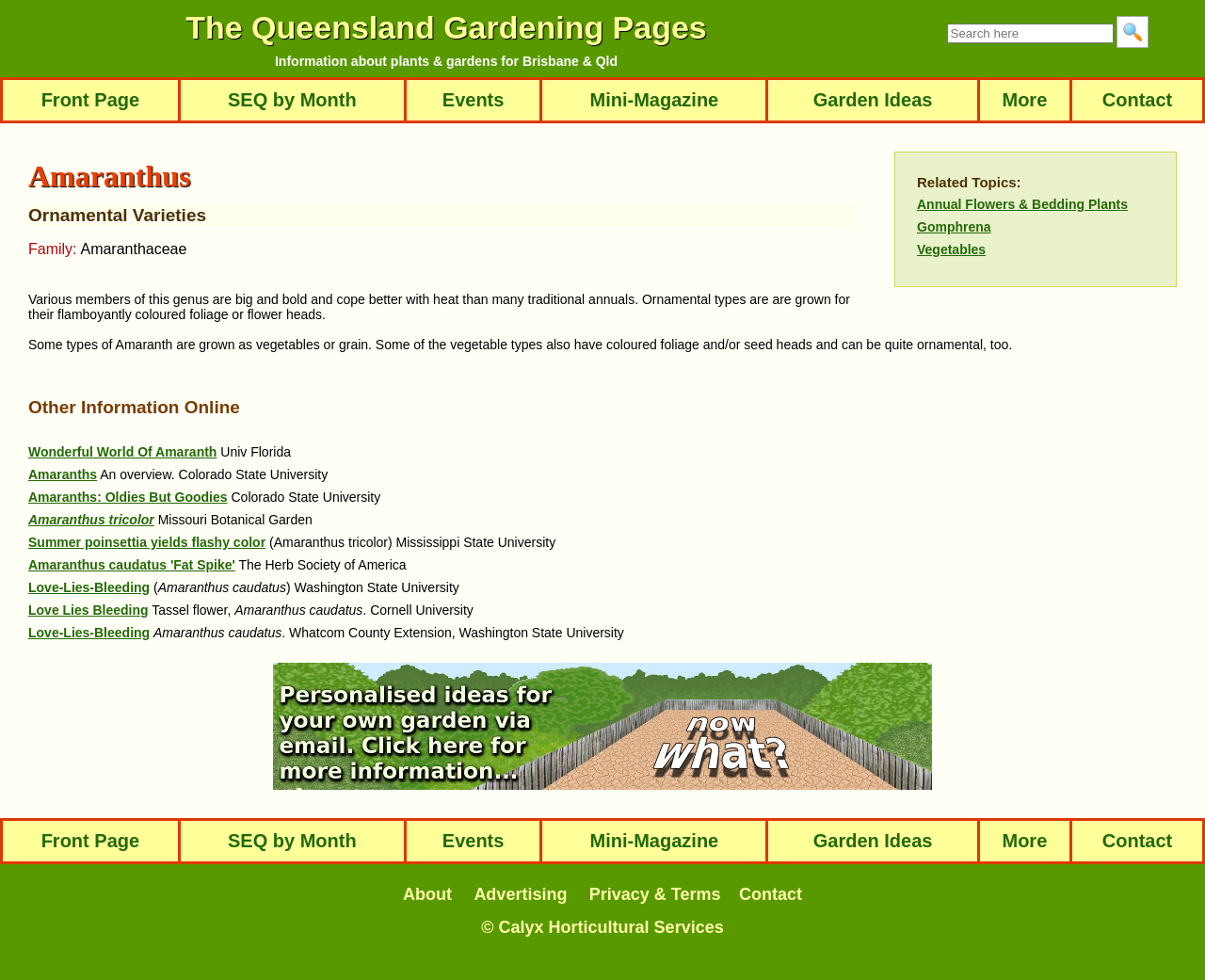Please identify the bounding box coordinates of the clickable area that will fulfill the following instruction: "View Amaranthus tricolor". The coordinates should be in the format of four float numbers between 0 and 1, i.e., [left, top, right, bottom].

[0.023, 0.523, 0.128, 0.538]